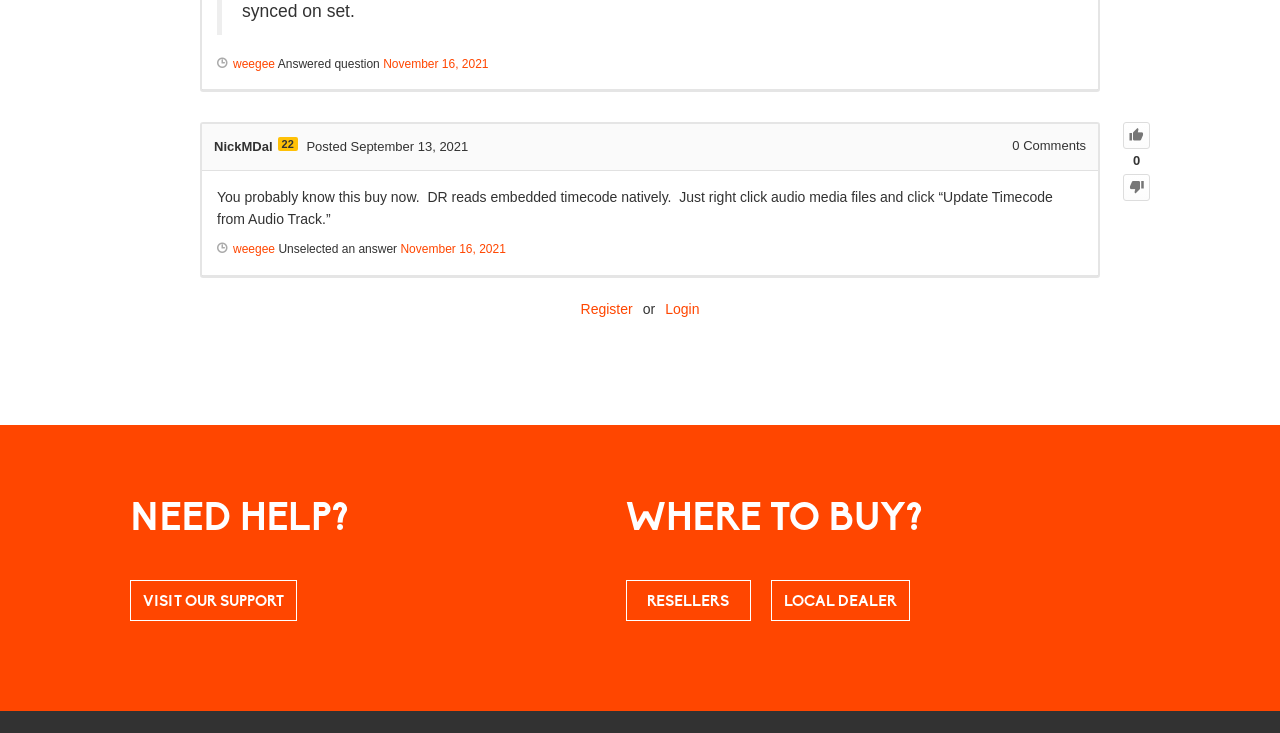How many comments are there?
Please give a detailed and elaborate explanation in response to the question.

The webpage does not provide the exact number of comments, but it has a link element with the text 'Comments'.